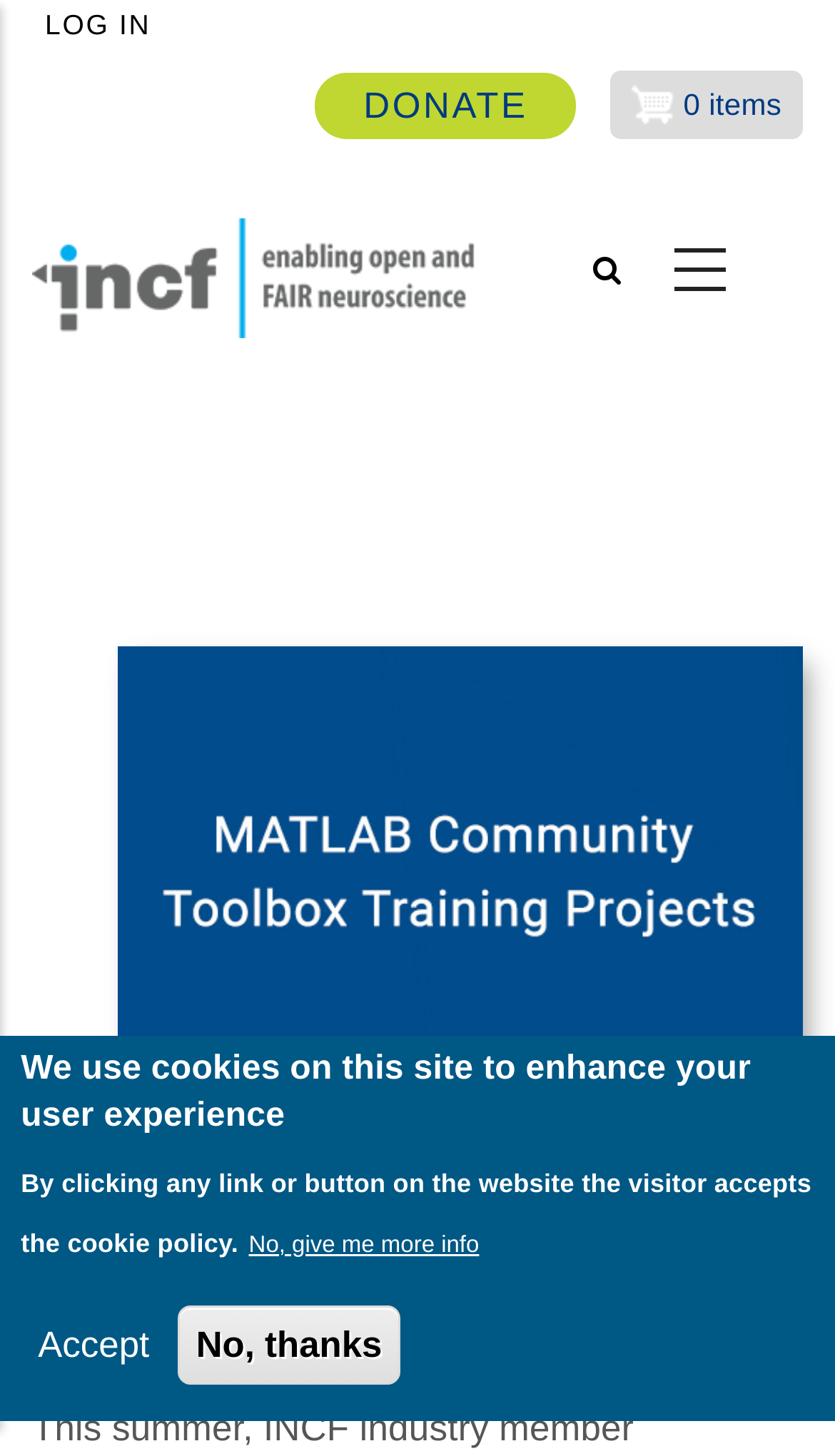Based on the image, provide a detailed and complete answer to the question: 
How many items are in the shopping cart?

The number of items in the shopping cart is indicated by the text 'Shopping cart 0 items' which is located at the top right corner of the webpage.